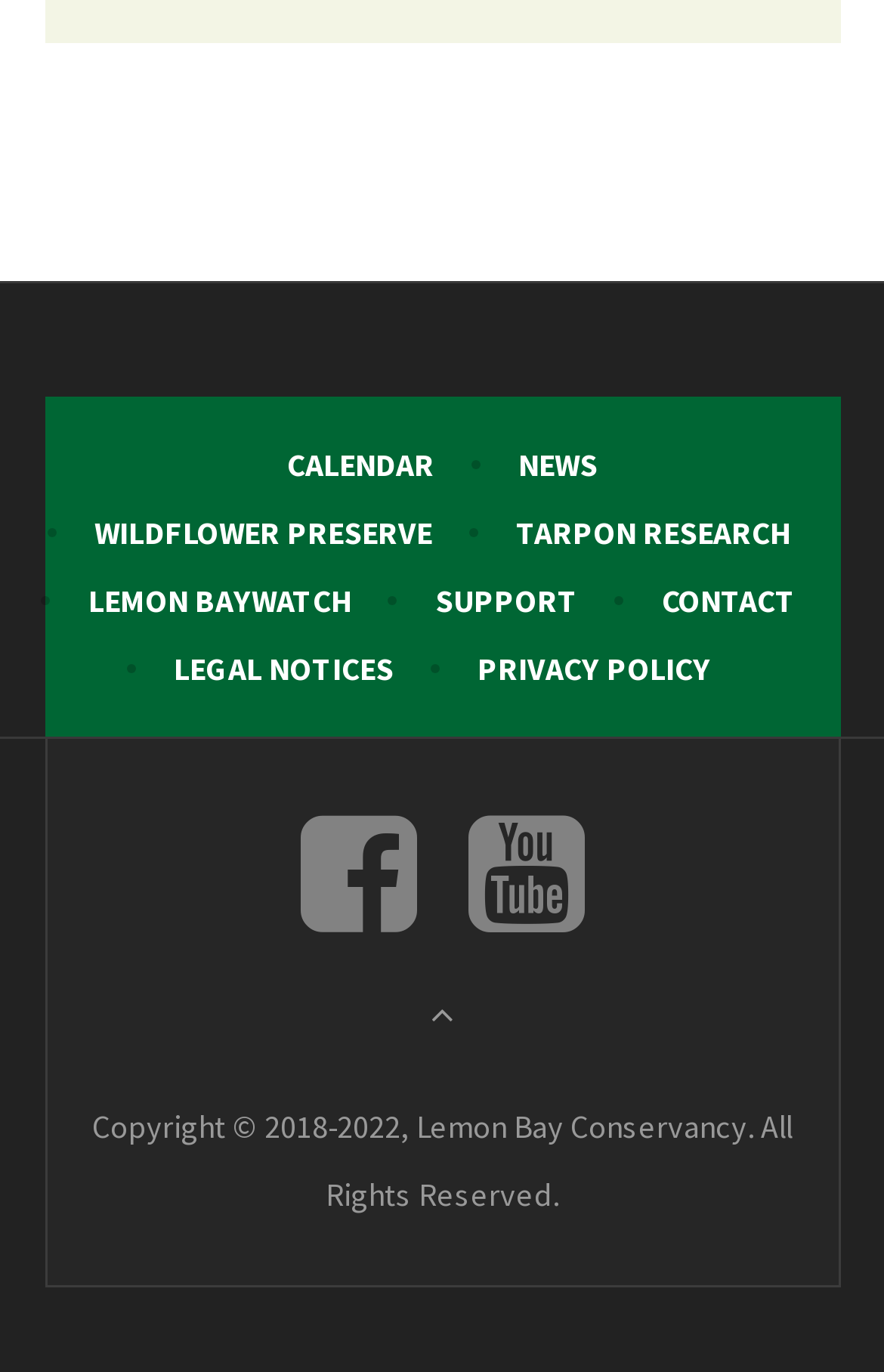Determine the bounding box coordinates of the area to click in order to meet this instruction: "View calendar".

[0.324, 0.324, 0.491, 0.354]